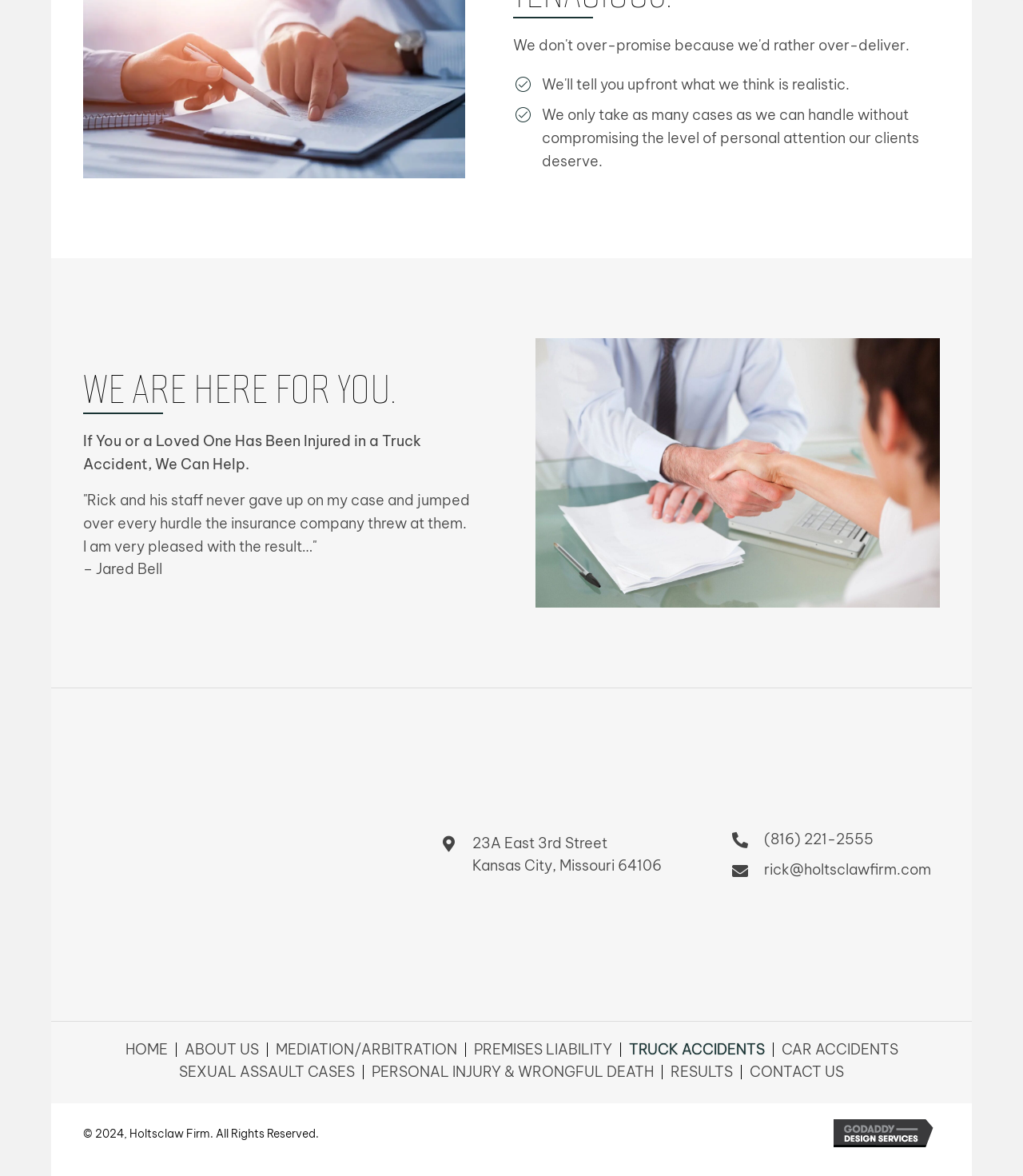Based on the element description: "Personal Injury & Wrongful Death", identify the bounding box coordinates for this UI element. The coordinates must be four float numbers between 0 and 1, listed as [left, top, right, bottom].

[0.363, 0.906, 0.639, 0.918]